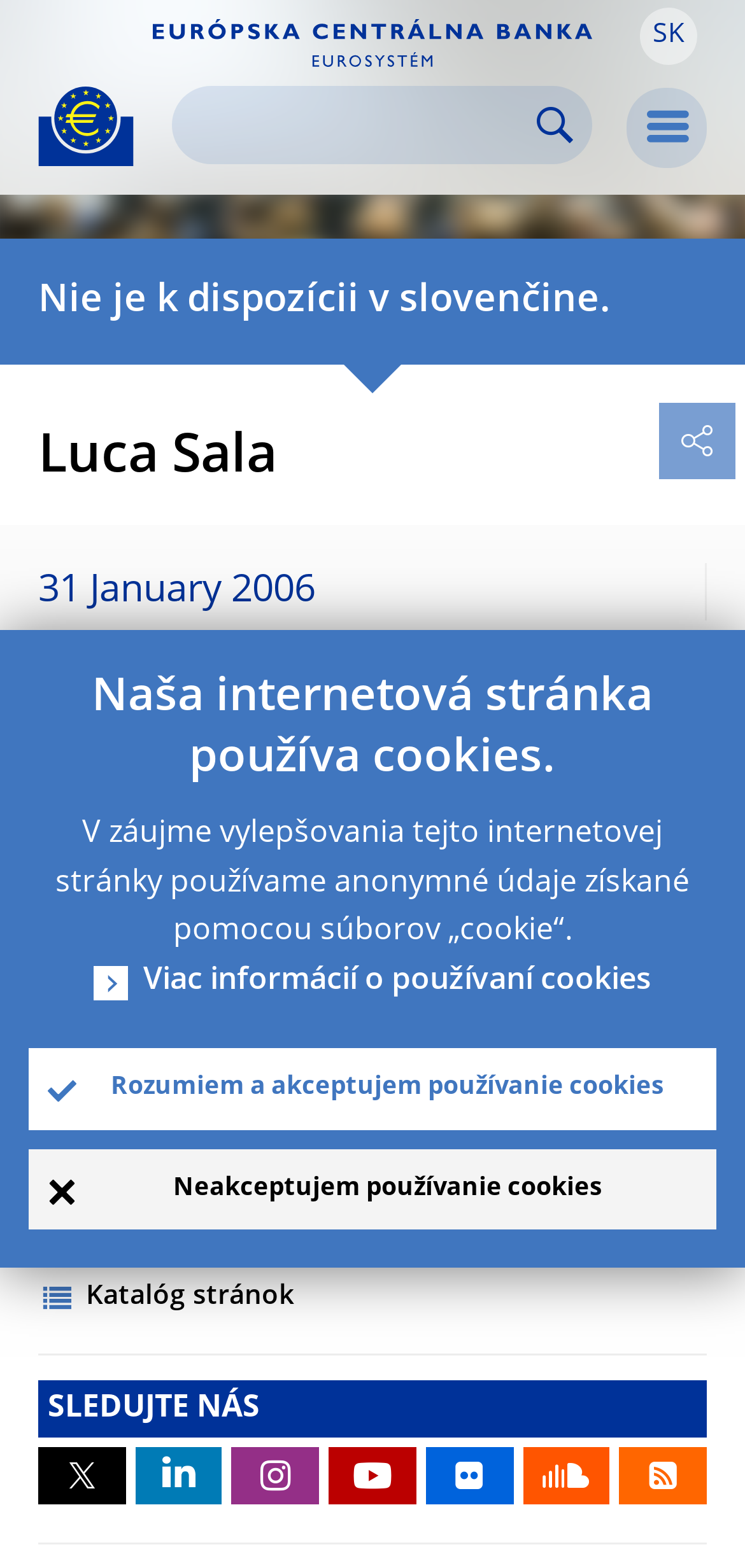Consider the image and give a detailed and elaborate answer to the question: 
Who is the author of the paper?

I found the authors' names by looking at the DescriptionListDetail section, which lists the authors as Luca Sala and Fabio Canova.